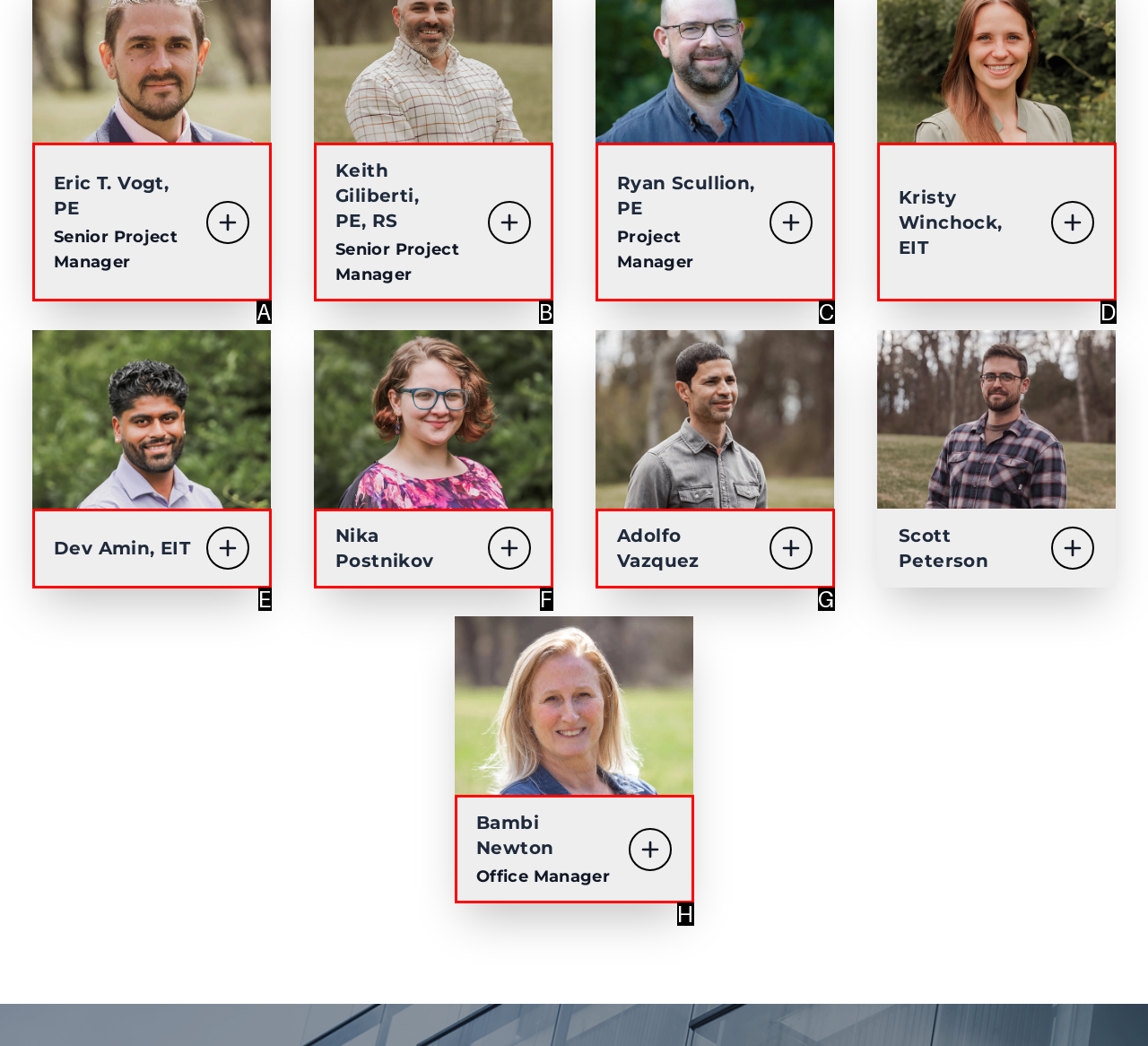Select the letter that corresponds to this element description: Ryan Scullion, PE Project Manager
Answer with the letter of the correct option directly.

C